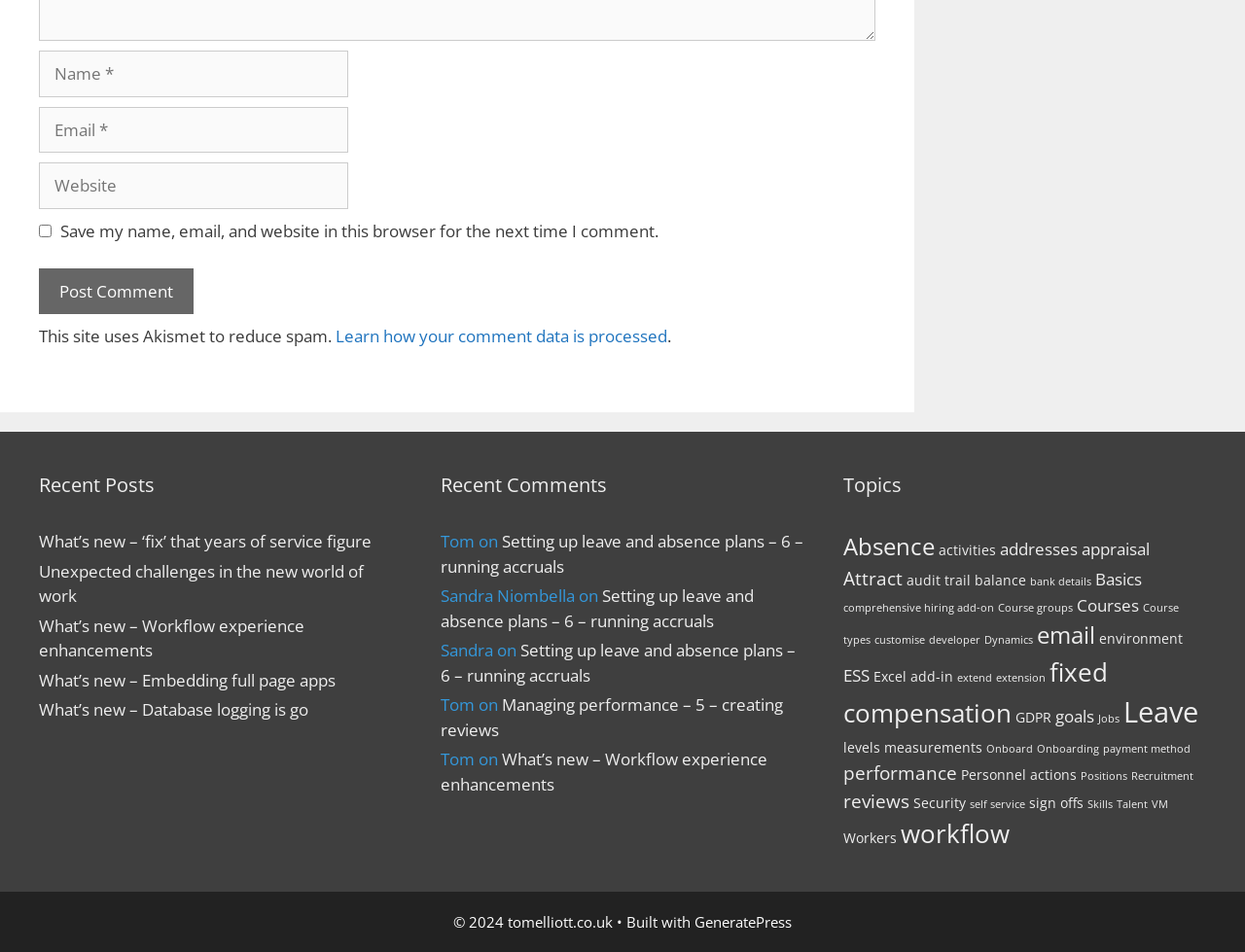Using the information from the screenshot, answer the following question thoroughly:
What is the topic of the recent posts?

The recent posts section lists several links with titles such as 'What’s new – Workflow experience enhancements', 'Unexpected challenges in the new world of work', and 'What’s new – Embedding full page apps'. These titles suggest that the topic of the recent posts is related to work and HR.